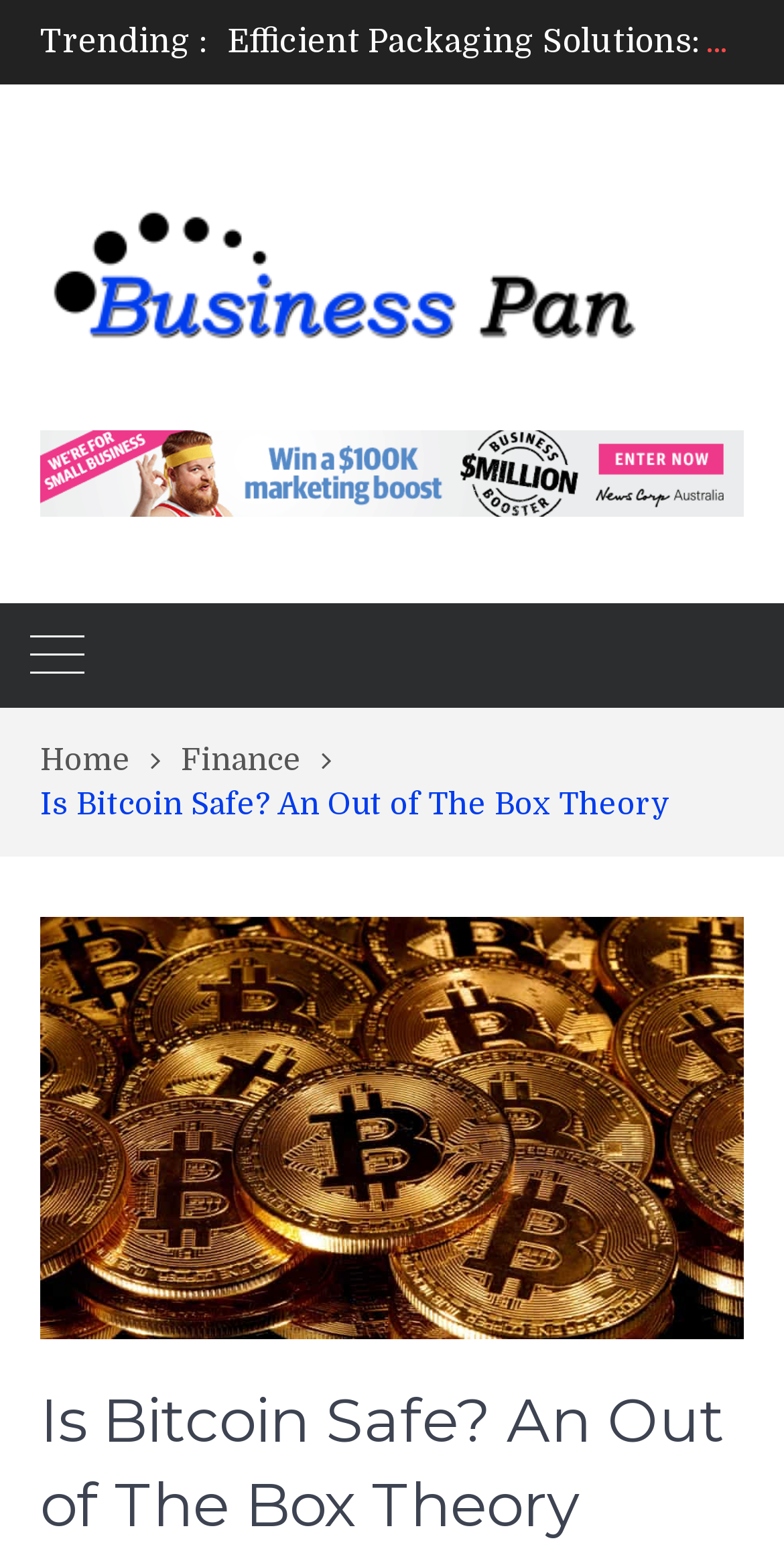Find the bounding box of the web element that fits this description: "Finance".

[0.231, 0.477, 0.449, 0.5]